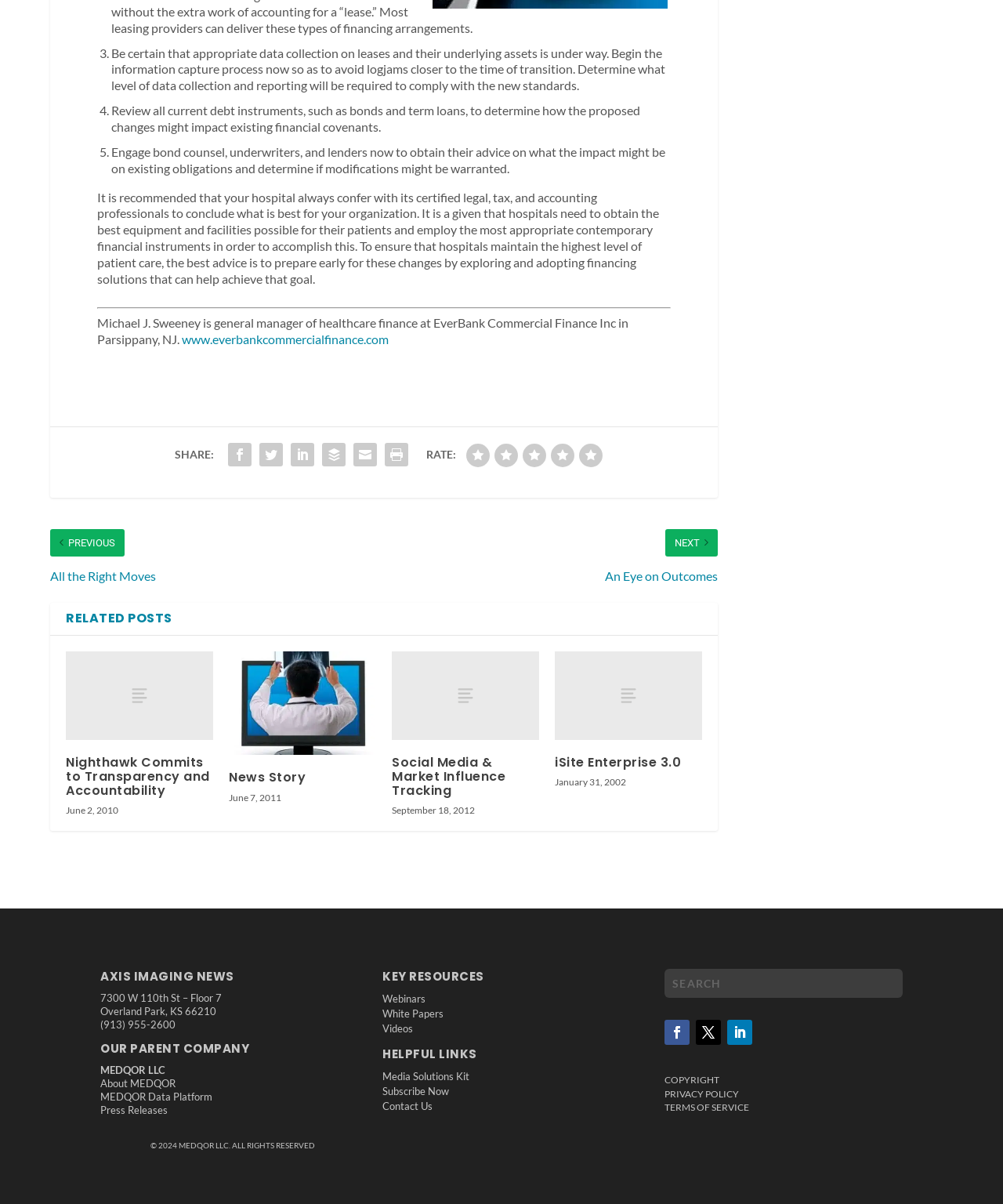Please provide the bounding box coordinates for the element that needs to be clicked to perform the instruction: "Search for something". The coordinates must consist of four float numbers between 0 and 1, formatted as [left, top, right, bottom].

[0.663, 0.795, 0.9, 0.819]